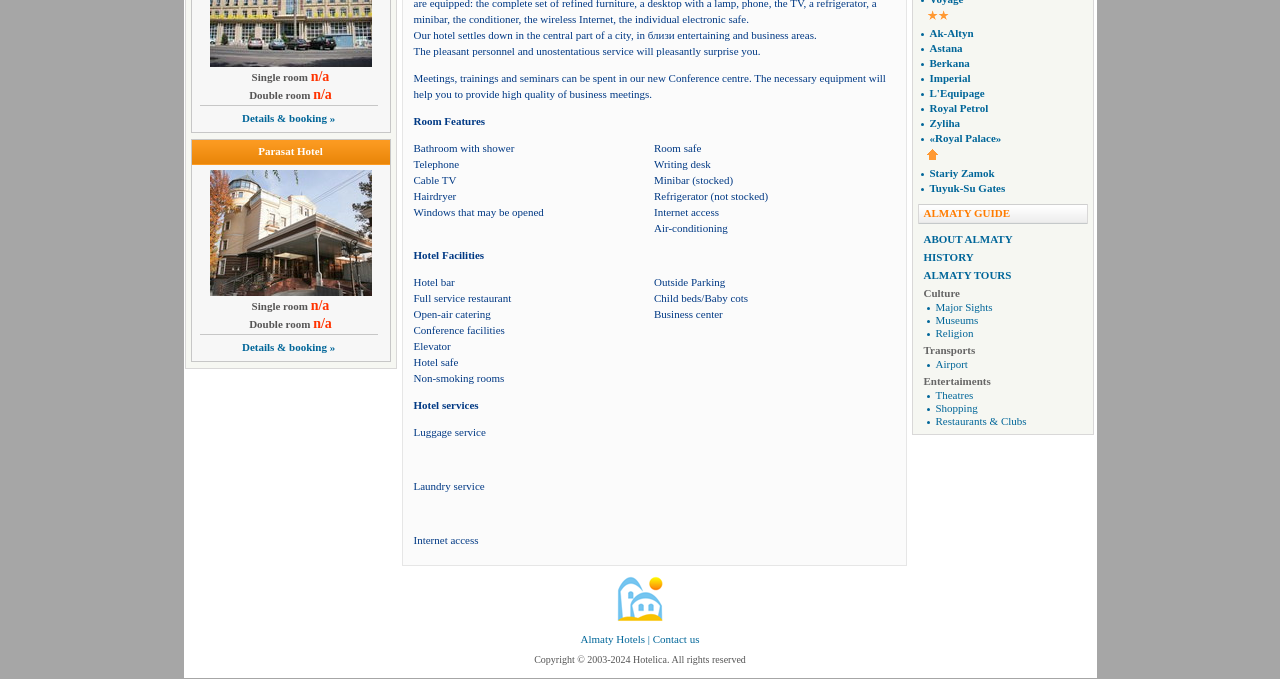Provide the bounding box coordinates of the UI element this sentence describes: "Almaty Tours".

[0.721, 0.396, 0.79, 0.414]